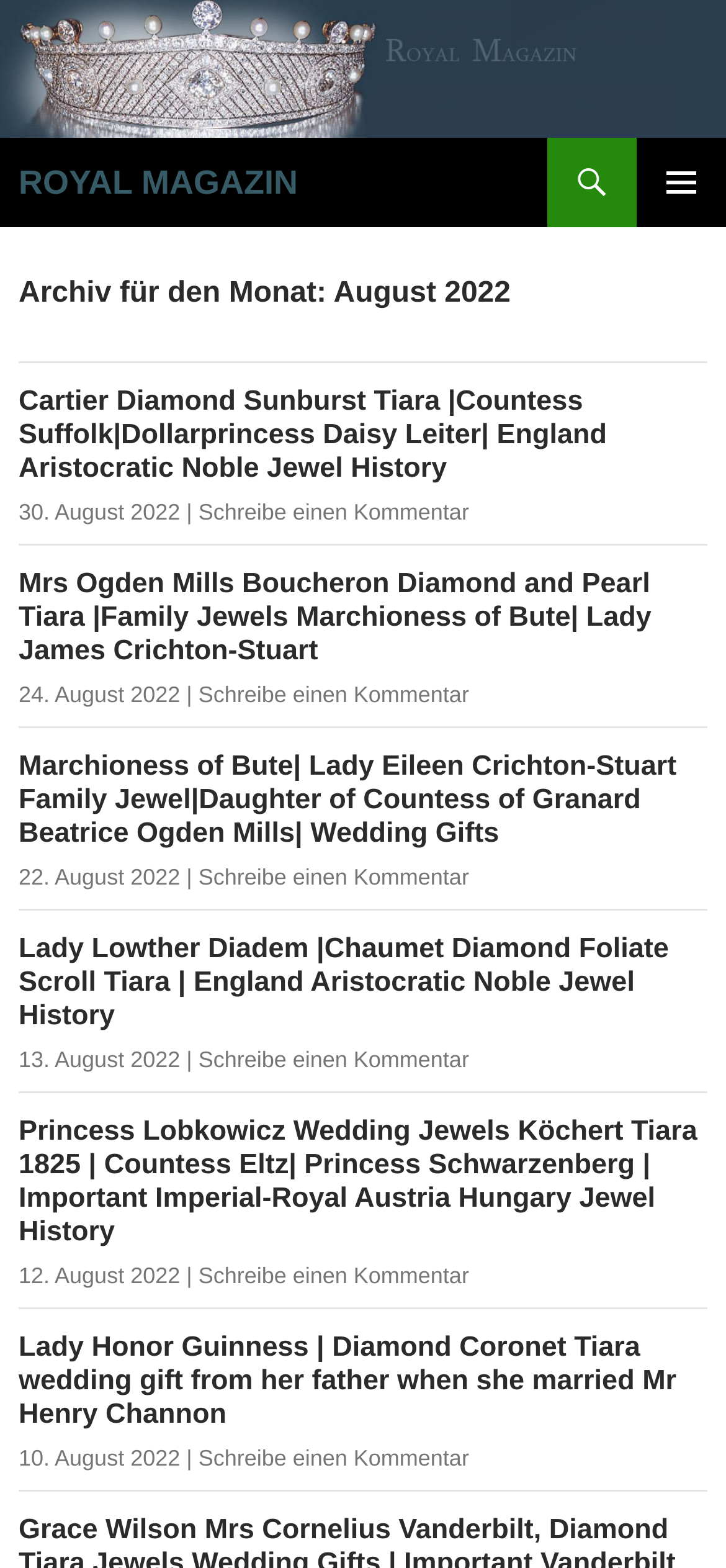Can you provide the bounding box coordinates for the element that should be clicked to implement the instruction: "Write a comment on the article"?

[0.273, 0.319, 0.646, 0.335]